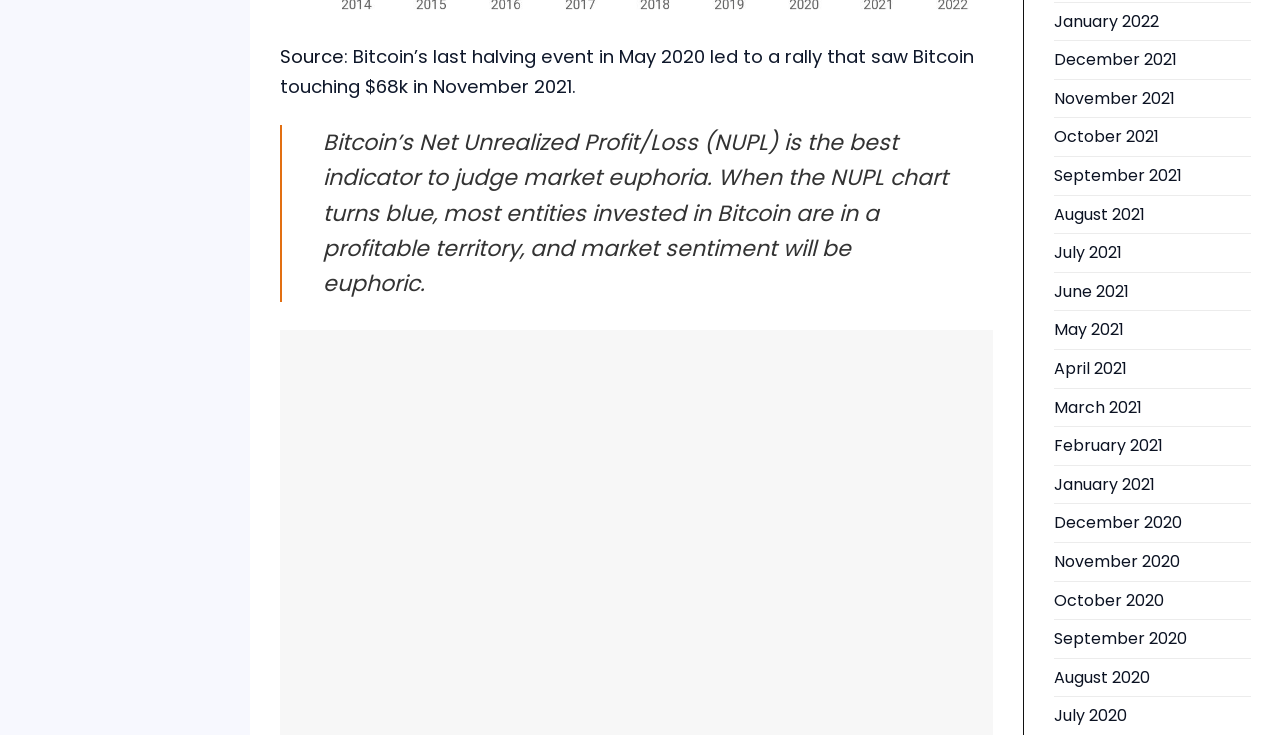Using the webpage screenshot, locate the HTML element that fits the following description and provide its bounding box: "Instagram".

None